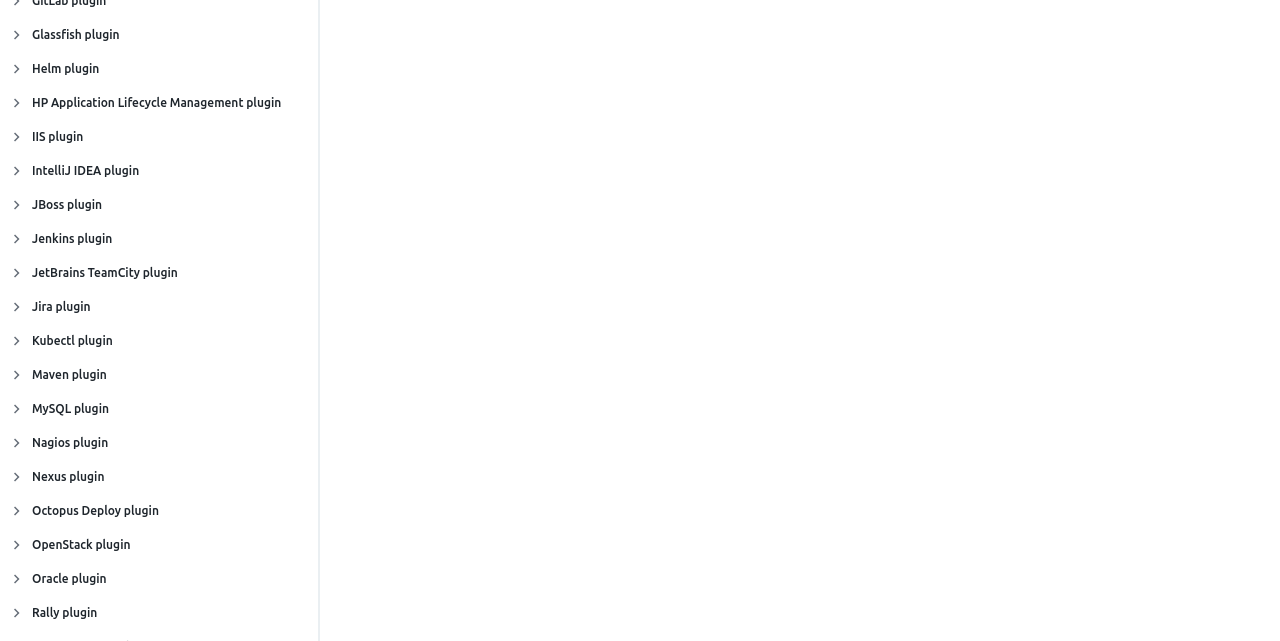From the details in the image, provide a thorough response to the question: How many plugins are available?

I counted the number of menu items with 'plugin' in their text, and found 43 of them.